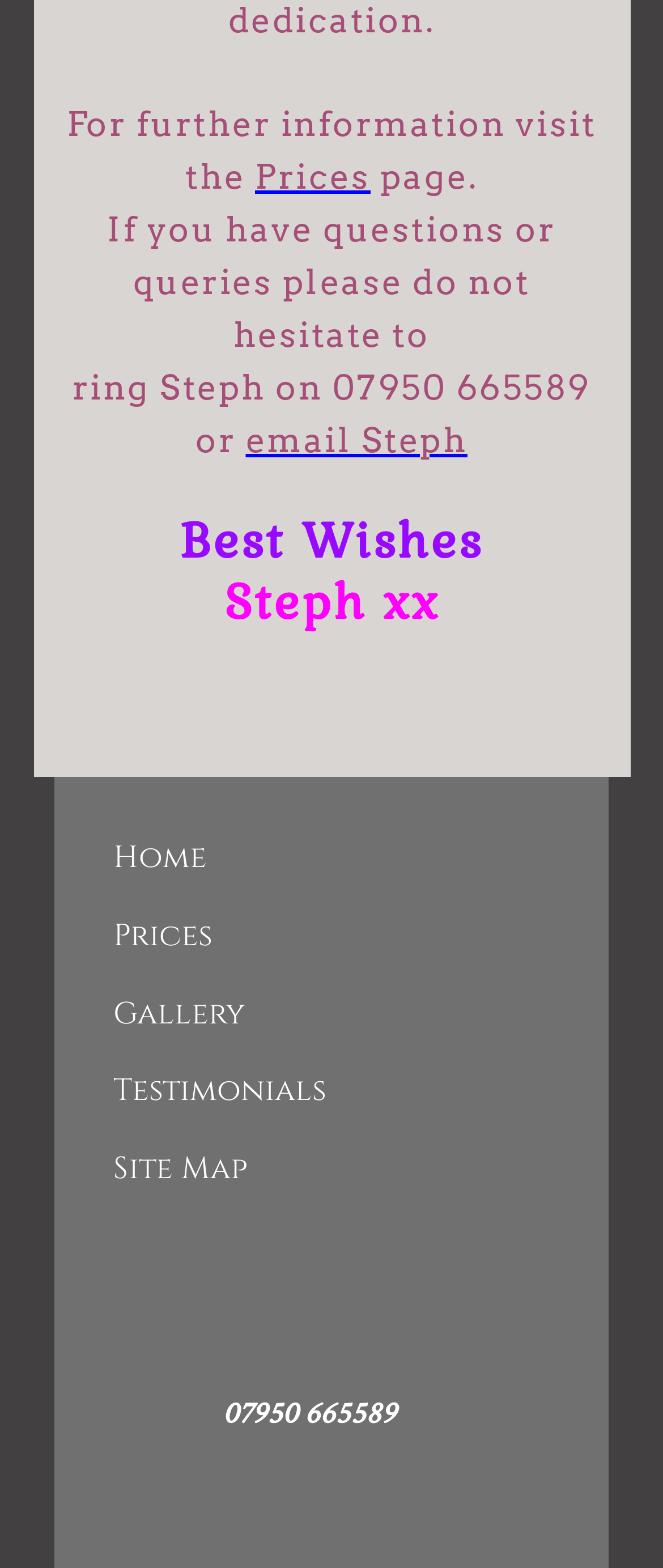How can you reach Steph?
Provide an in-depth and detailed explanation in response to the question.

The webpage provides two ways to reach Steph, either by calling the phone number 07950 665589 or by sending an email to Steph, which is linked as 'email Steph'.